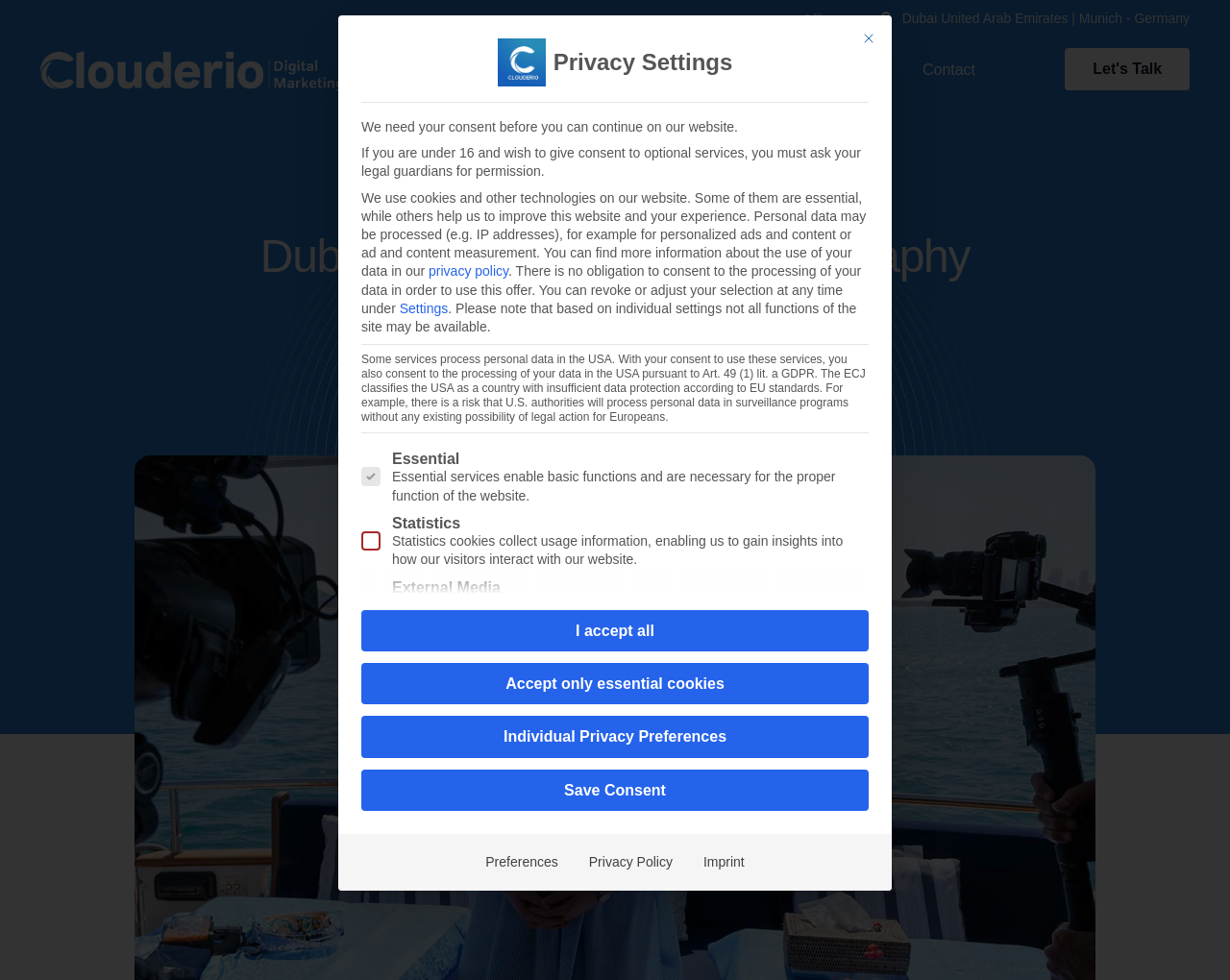From the webpage screenshot, predict the bounding box of the UI element that matches this description: "Imprint".

[0.559, 0.862, 0.618, 0.897]